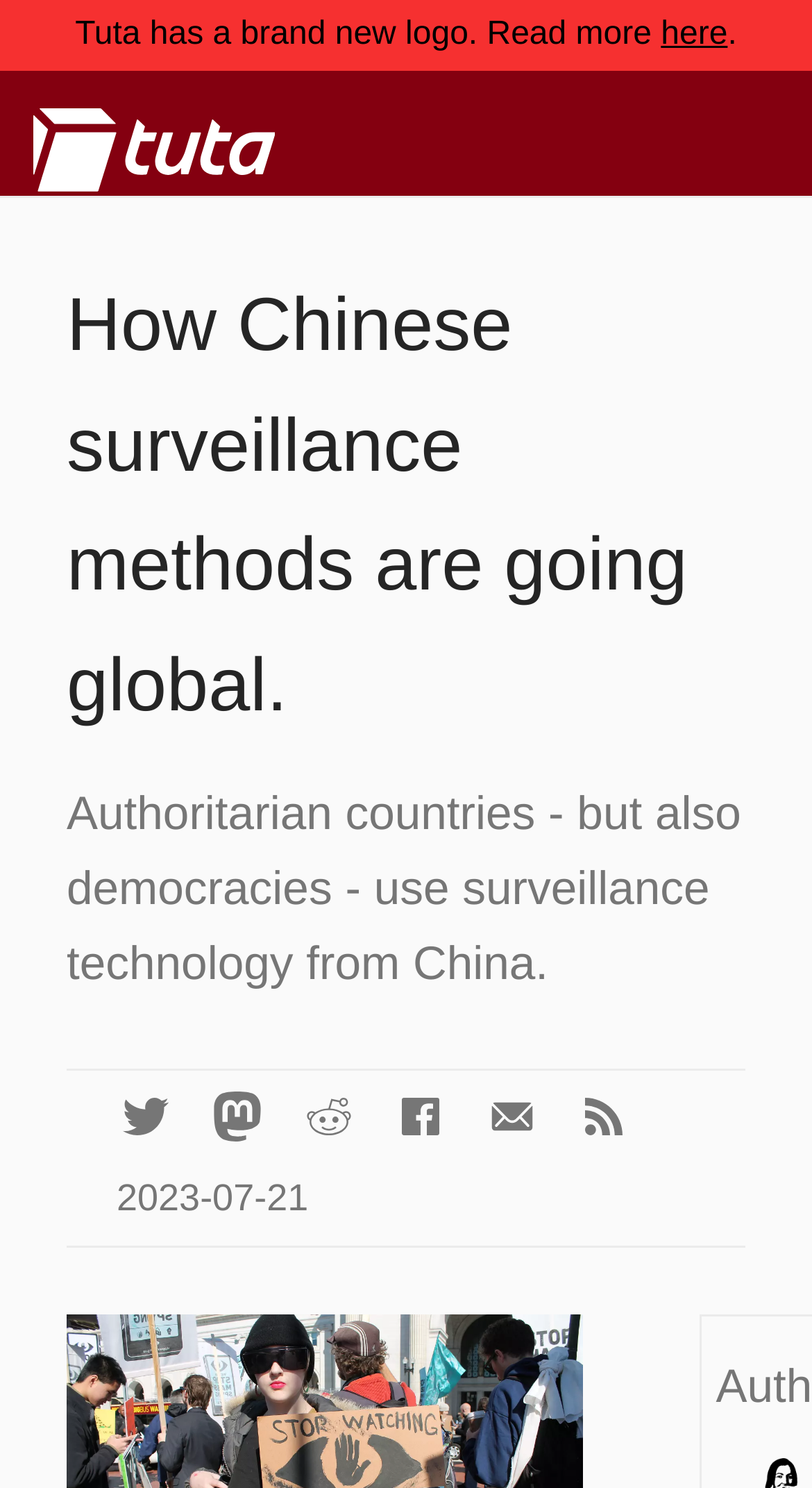Determine the bounding box coordinates for the HTML element described here: "title="Tutanota"".

[0.041, 0.07, 0.359, 0.132]